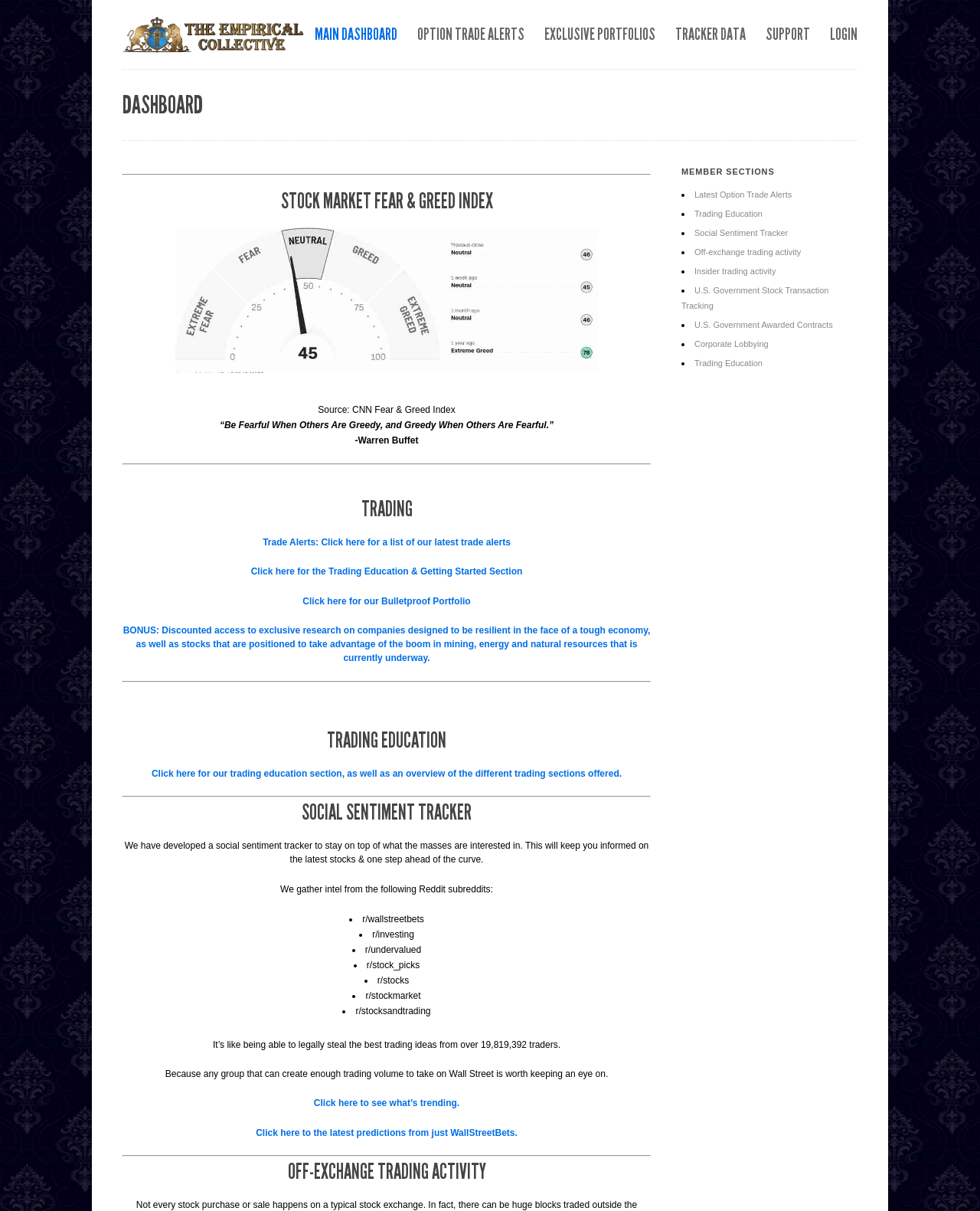What is the source of the Fear & Greed Index?
Kindly give a detailed and elaborate answer to the question.

The source of the Fear & Greed Index is obtained from the StaticText element with the text 'Source: CNN Fear & Greed Index' below the image of the Fear & Greed Index.